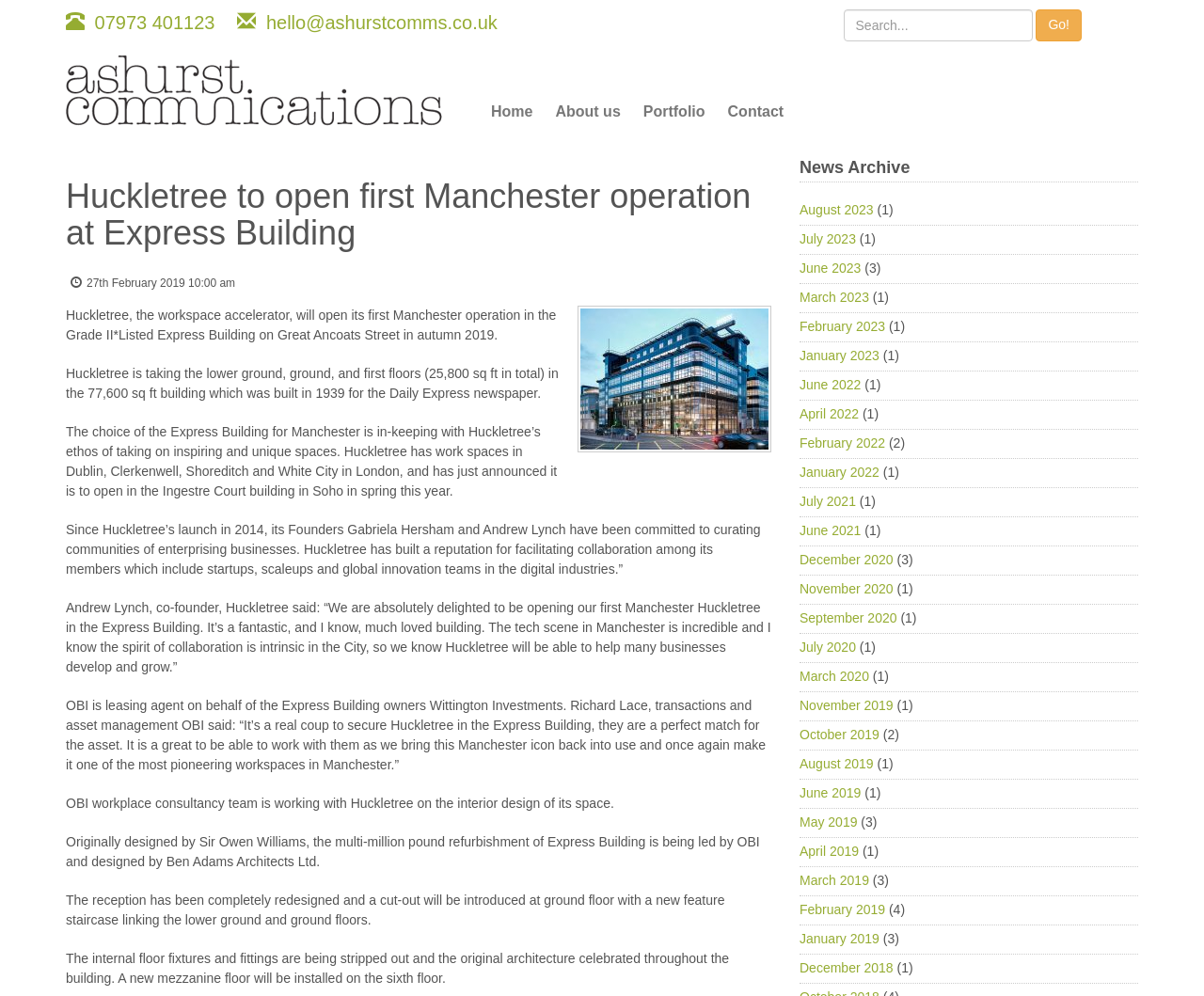Explain the webpage's design and content in an elaborate manner.

This webpage is about Huckletree, a workspace accelerator, opening its first Manchester operation at the Express Building. At the top of the page, there is a logo of Ashurst Communications, a link to the home page, and a search bar with a "Go!" button. Below the logo, there are links to "Home", "About us", "Portfolio", and "Contact".

The main content of the page is an article about Huckletree's new Manchester operation. The article is headed by a title "Huckletree to open first Manchester operation at Express Building" and has a timestamp of "27th February 2019 10:00 am". Below the title, there is a photo of the Express Building.

The article consists of several paragraphs of text, which describe Huckletree's new operation, its ethos, and its founders. There are also quotes from Andrew Lynch, co-founder of Huckletree, and Richard Lace, transactions and asset management OBI.

On the right side of the page, there is a section titled "News Archive" with links to news articles from various months and years, from August 2023 to December 2018. Each link has a number in parentheses indicating the number of articles for that month.

At the bottom of the page, there is a section with contact information, including a telephone number and an email address.